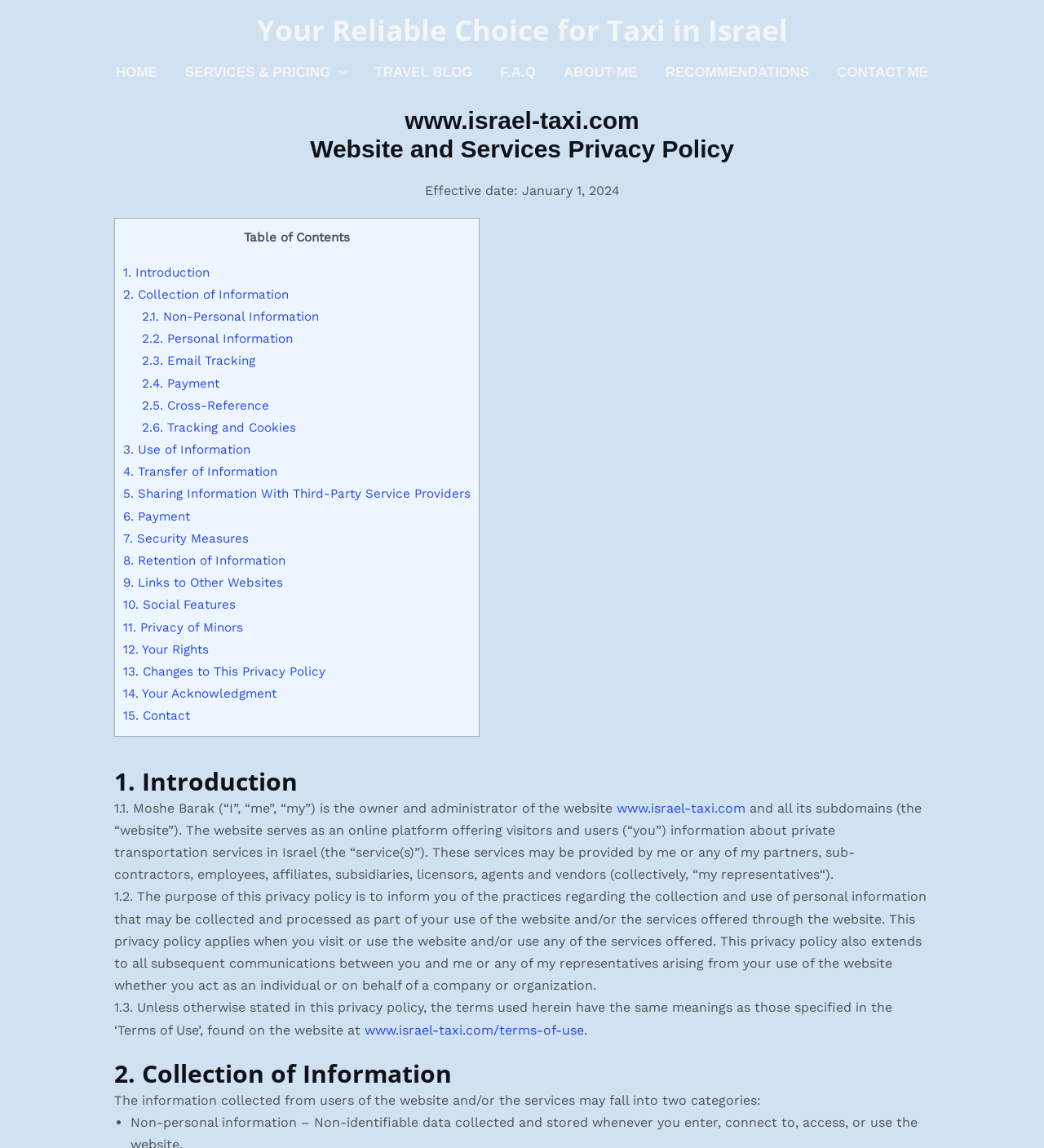Please specify the bounding box coordinates of the clickable region to carry out the following instruction: "Read Factors to Consider When Choosing Carpet Cleaning Services". The coordinates should be four float numbers between 0 and 1, in the format [left, top, right, bottom].

None